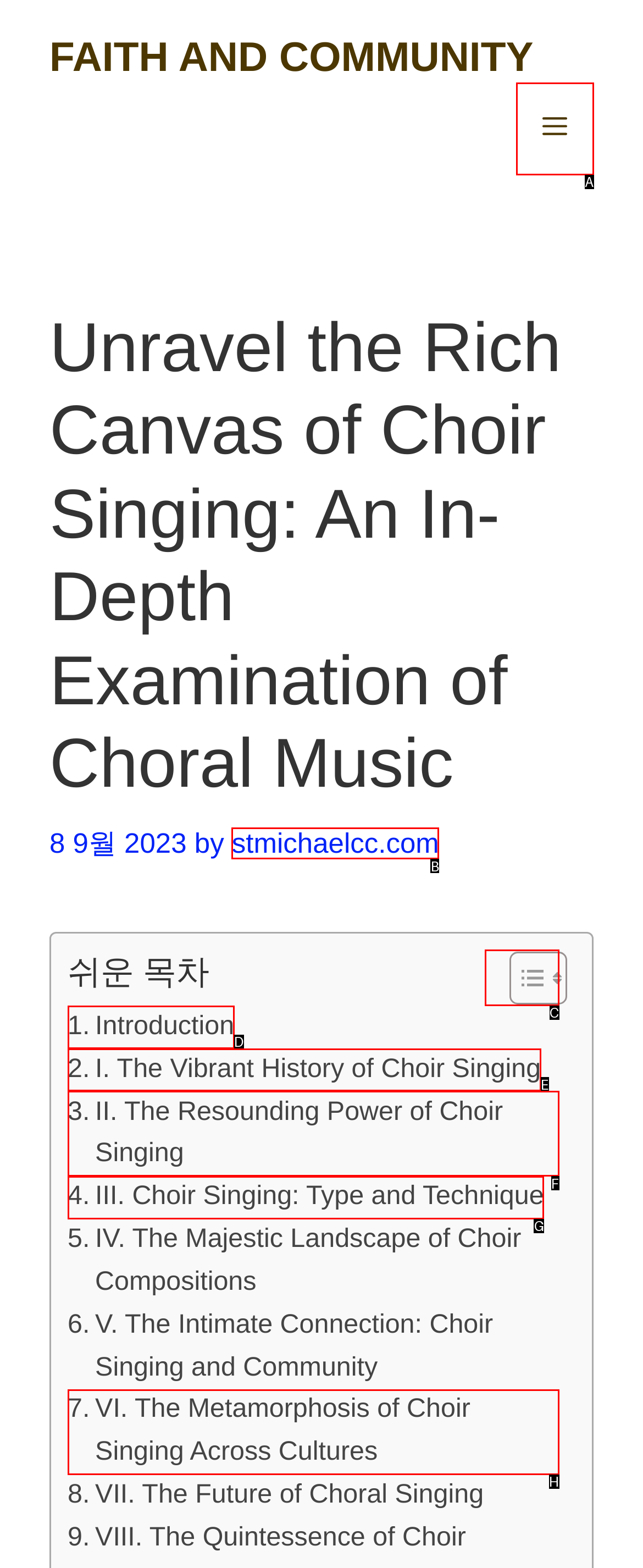Using the provided description: Introduction, select the most fitting option and return its letter directly from the choices.

D